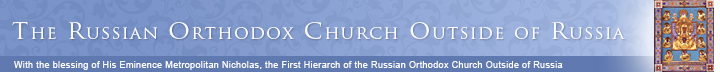Compose a detailed narrative for the image.

The image showcases the header of the official website for the Russian Orthodox Church Outside of Russia. Prominently displayed is the title, "The Russian Orthodox Church Outside of Russia," which reflects the church's purpose and identity. Below the title, a statement highlights the blessing of His Eminence Metropolitan Nicholas, identifying him as the First Hierarch of the church. The background features a soft blue gradient, conveying a sense of tranquility and reverence, while an ornate icon on the right adds a touch of traditional religious artistry. This header serves as a welcoming introduction to visitors seeking information about the church's activities and beliefs.